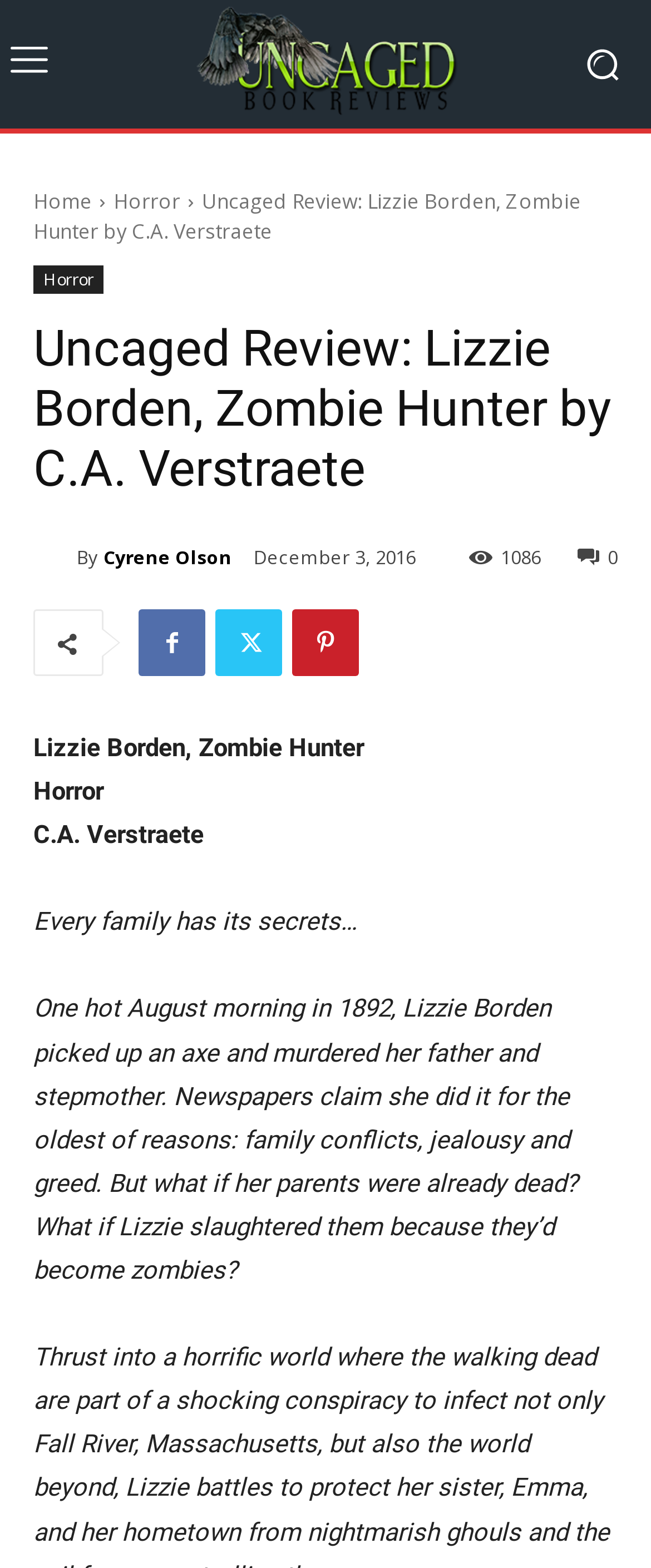Specify the bounding box coordinates for the region that must be clicked to perform the given instruction: "Click the logo".

[0.231, 0.0, 0.769, 0.082]